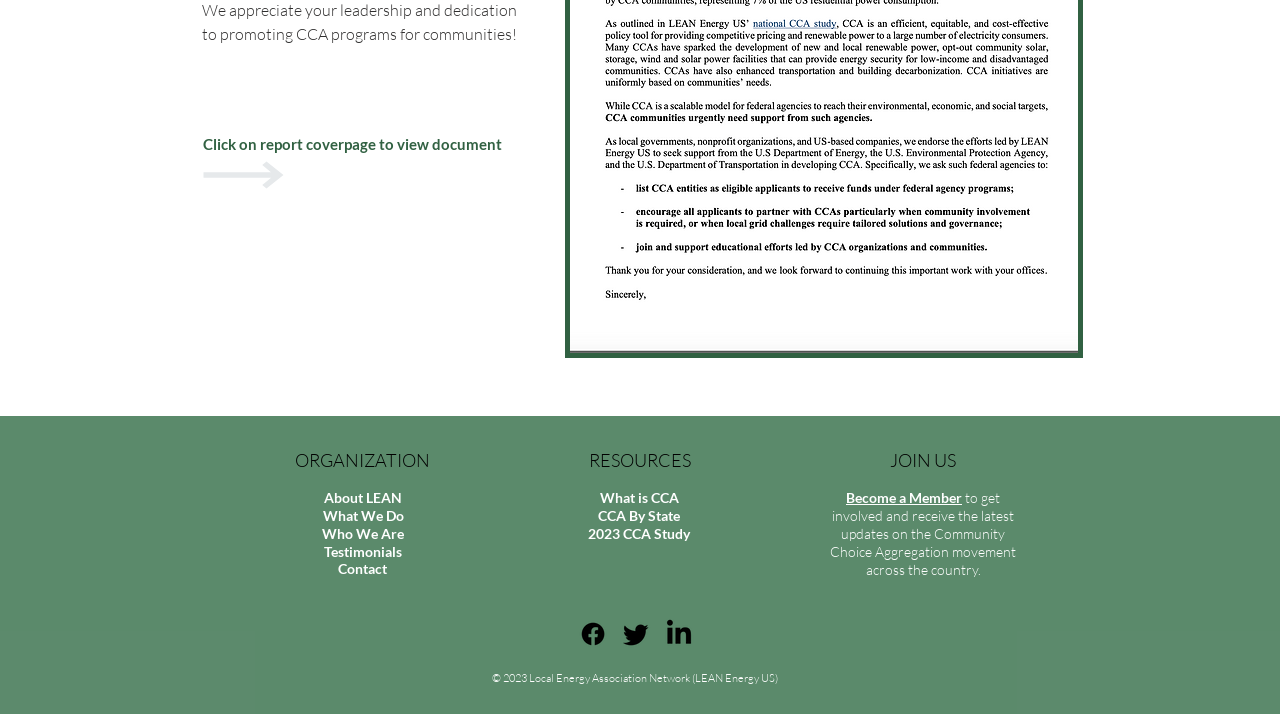Find the bounding box coordinates for the UI element that matches this description: "About LEAN".

[0.253, 0.685, 0.314, 0.71]